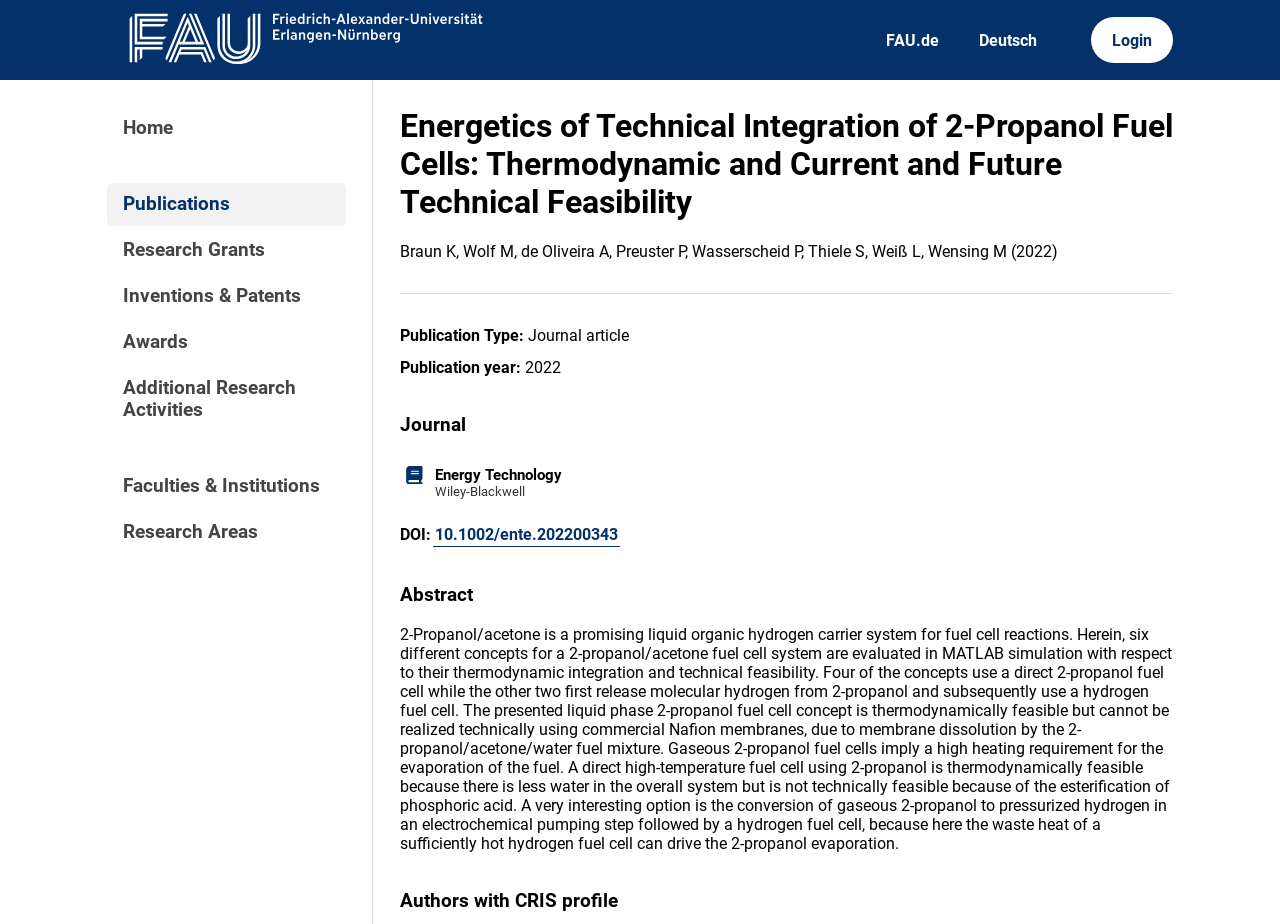Utilize the details in the image to thoroughly answer the following question: What is the DOI of the article?

The DOI of the article can be found in the section below the title, where it is stated as 'DOI: 10.1002/ente.202200343'.